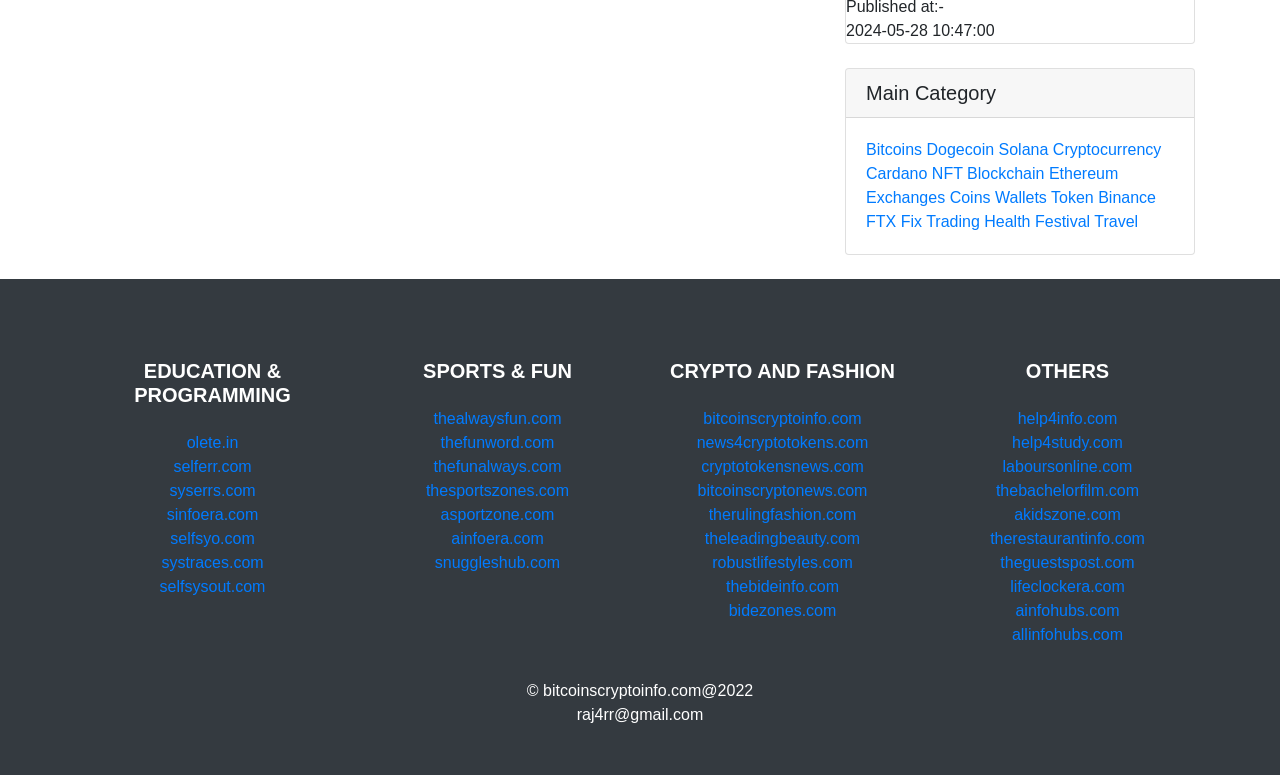Determine the bounding box coordinates of the clickable region to carry out the instruction: "Explore thealwaysfun.com".

[0.339, 0.529, 0.439, 0.551]